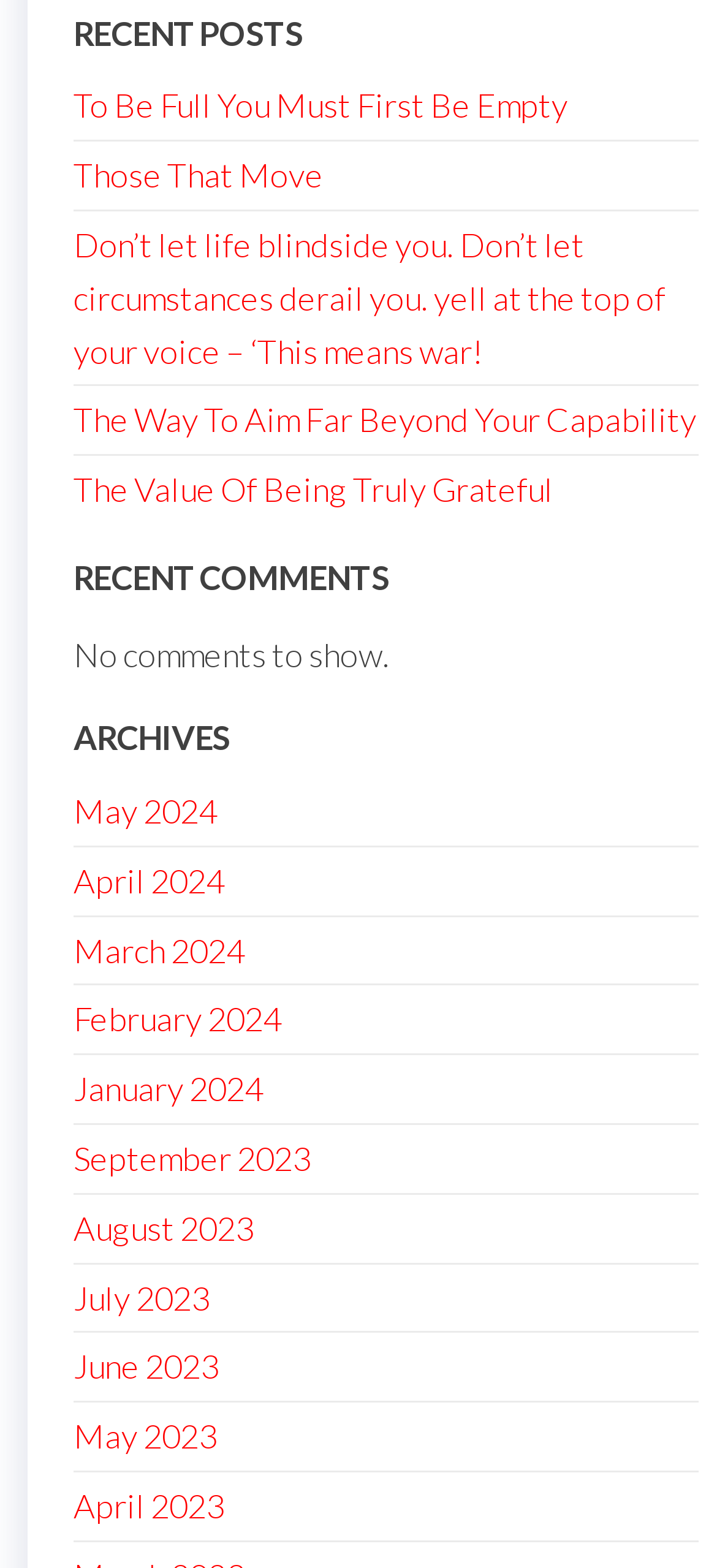Determine the bounding box coordinates for the UI element with the following description: "April 2024". The coordinates should be four float numbers between 0 and 1, represented as [left, top, right, bottom].

[0.103, 0.548, 0.313, 0.574]